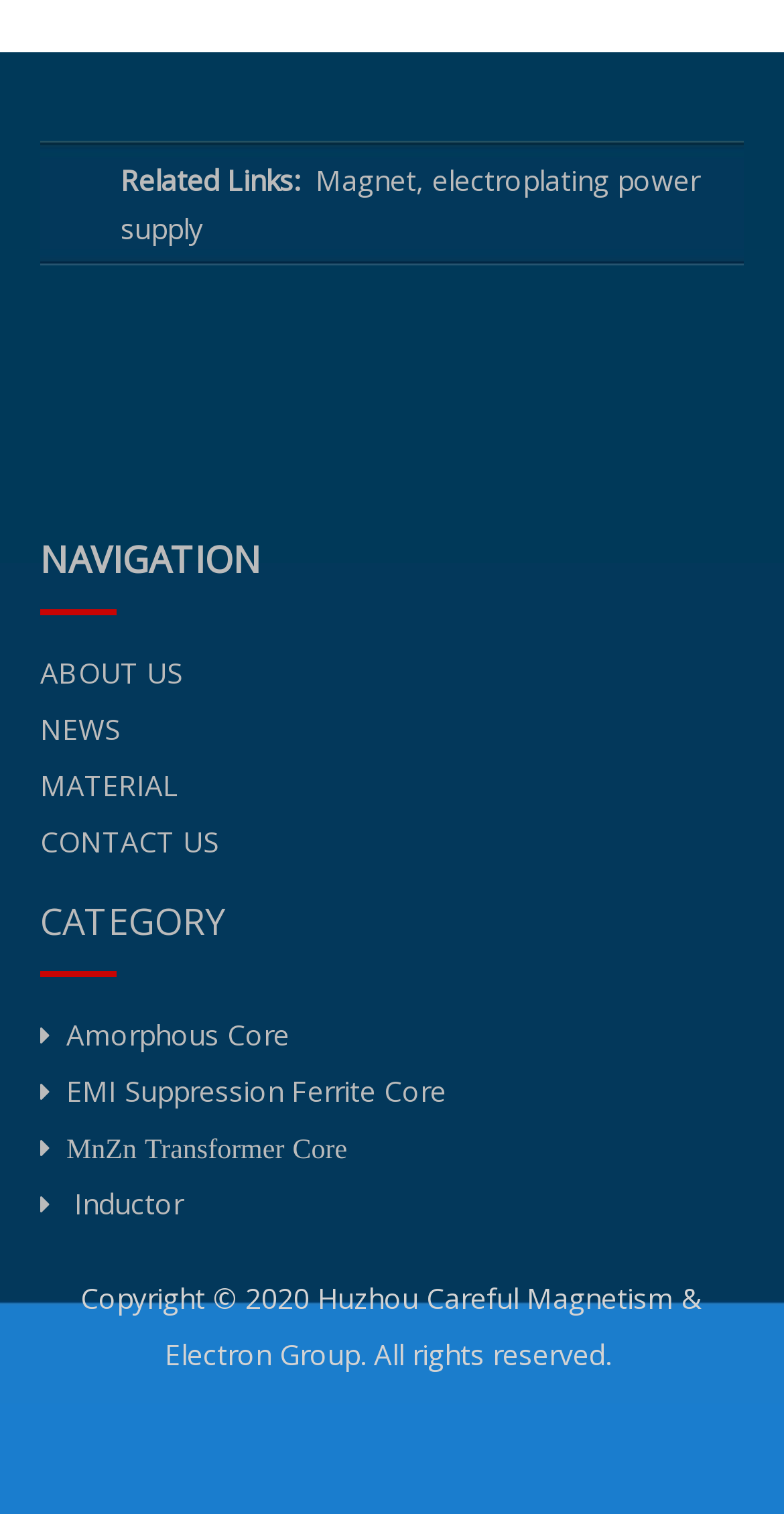Determine the bounding box coordinates of the area to click in order to meet this instruction: "Click on ABOUT US".

[0.051, 0.432, 0.233, 0.457]